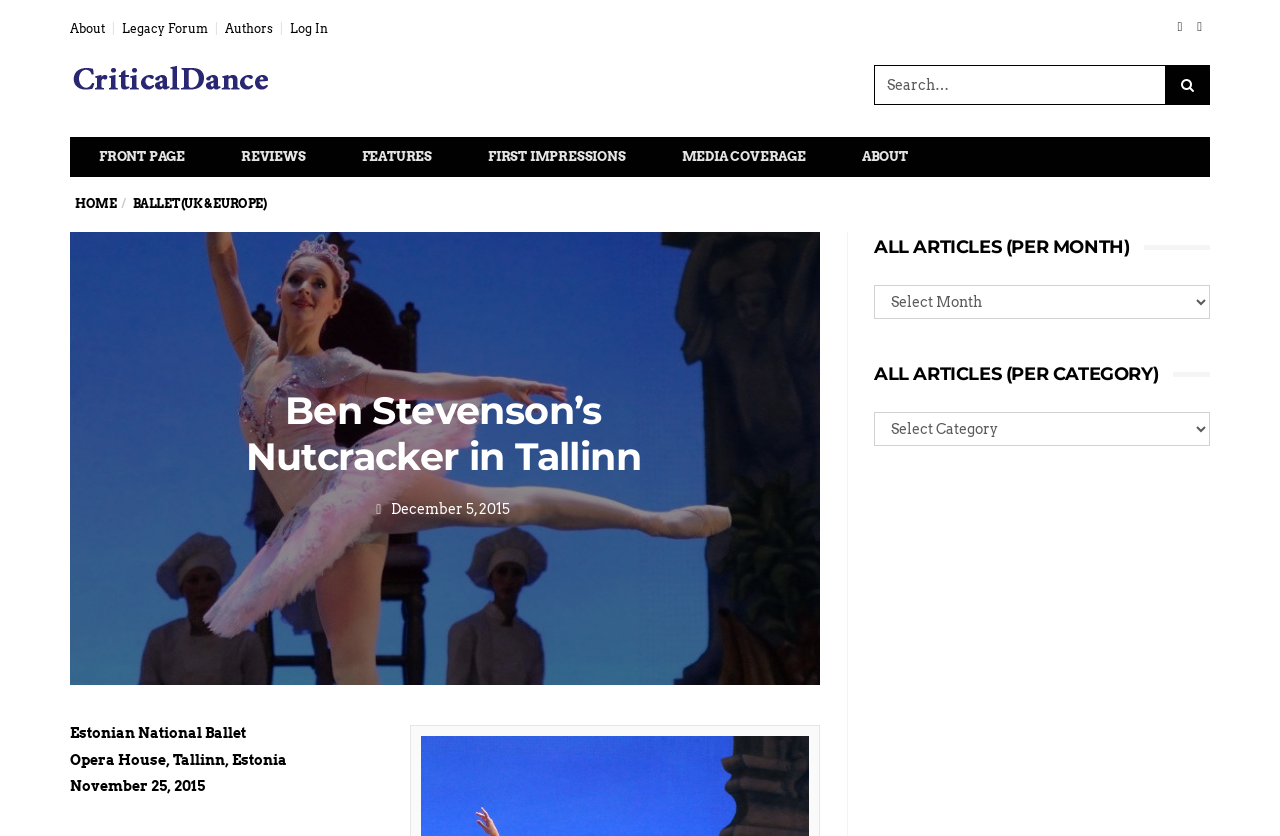What is the location of the opera house?
Answer the question with a single word or phrase derived from the image.

Tallinn, Estonia